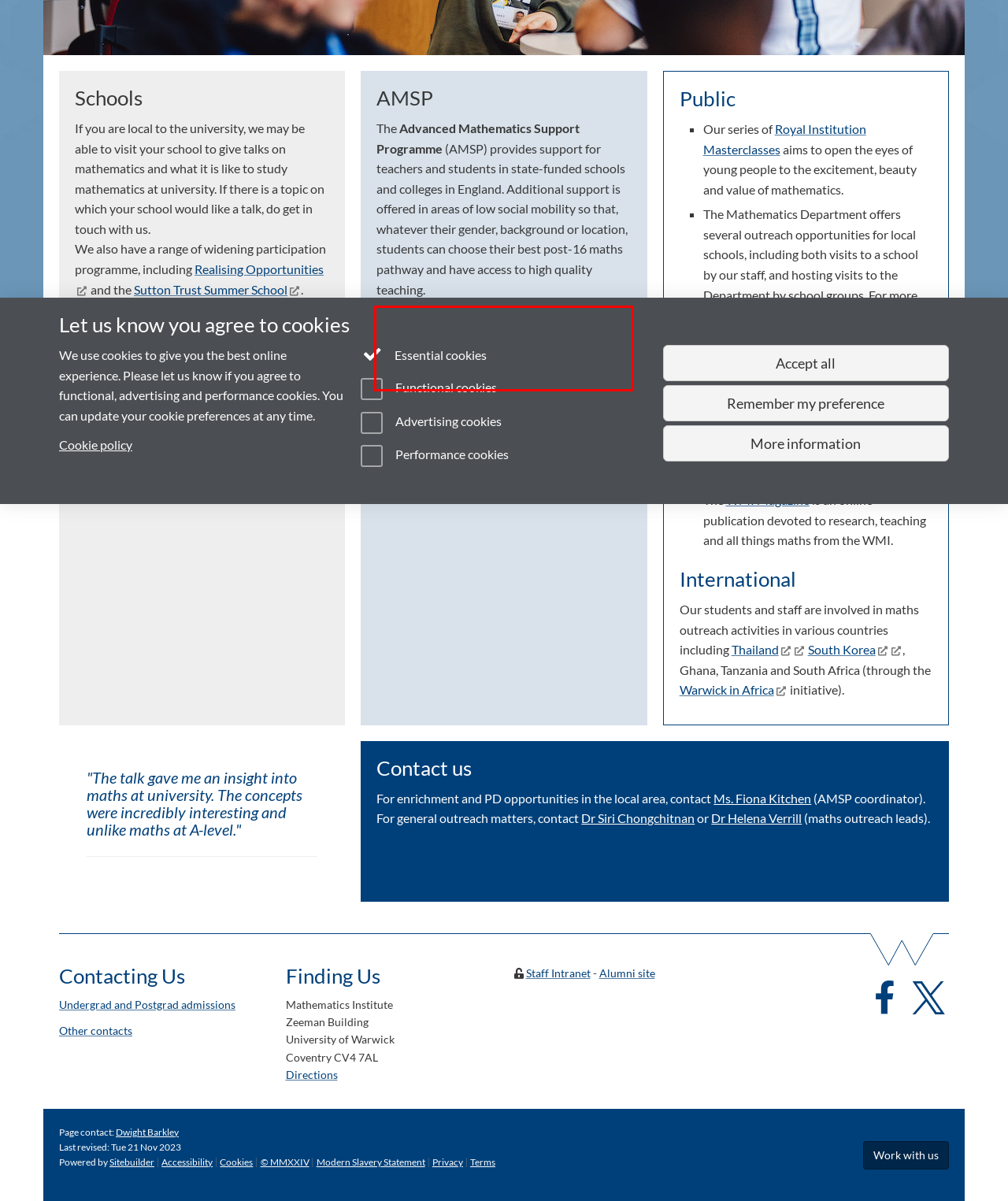Perform OCR on the text inside the red-bordered box in the provided screenshot and output the content.

Our AMSP Area Coordinator, Fiona Kitchen, can give advice on the support available for prospective students. Click here for more details on the AMSP Link opens in a new window